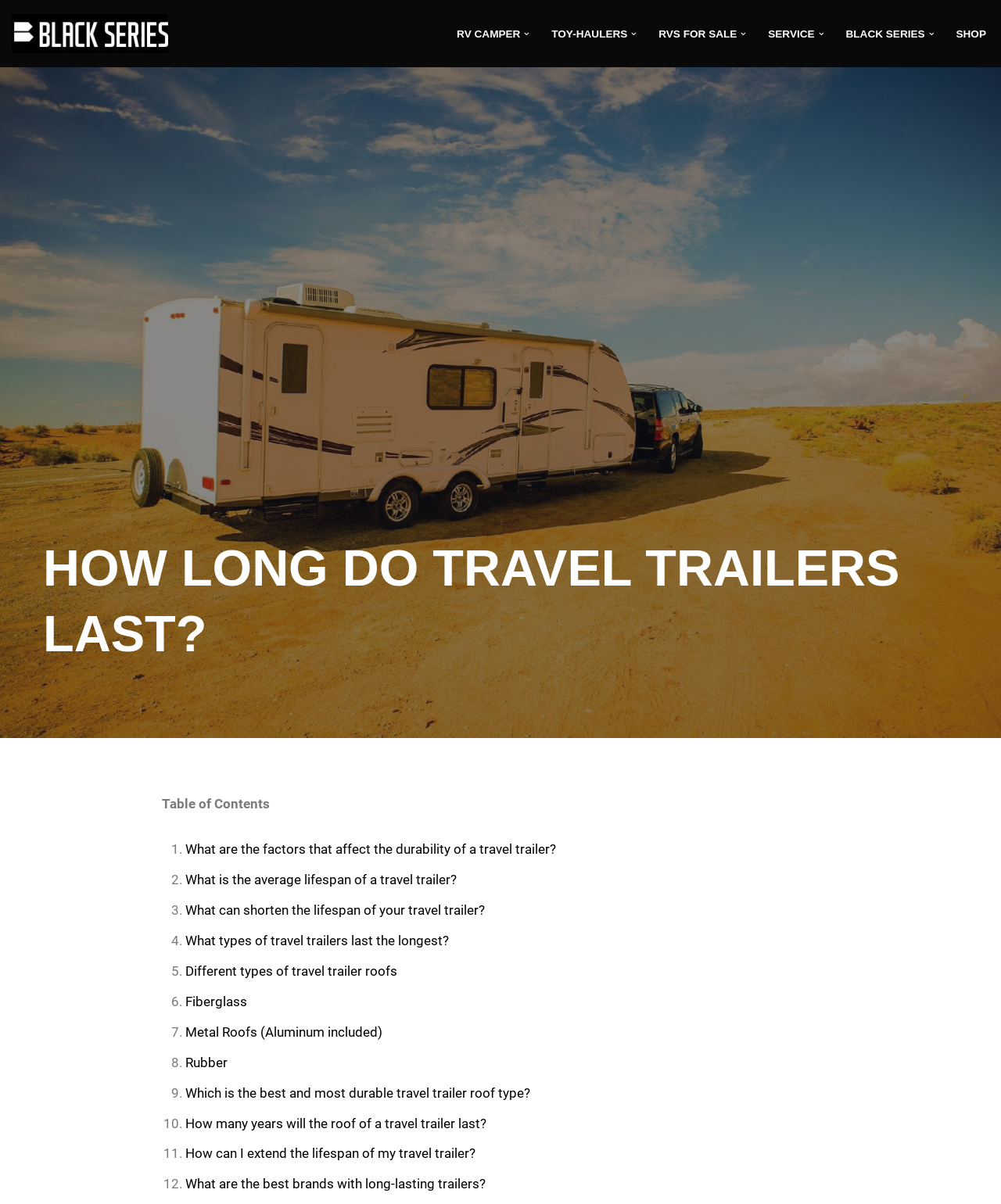What is the purpose of the 'Table of Contents' section?
Using the visual information, answer the question in a single word or phrase.

To outline the webpage content